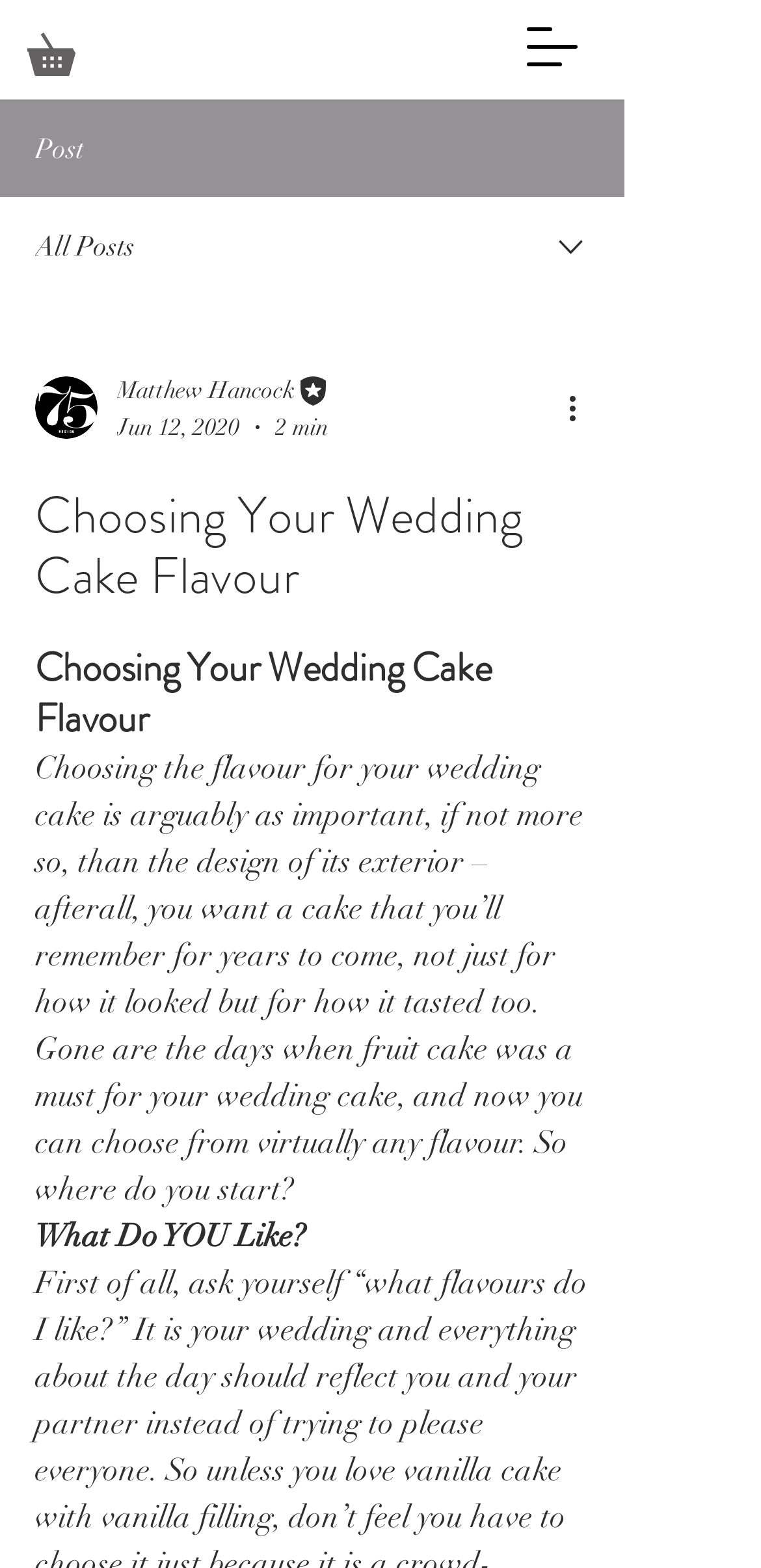Look at the image and write a detailed answer to the question: 
How long does it take to read the article?

The time it takes to read the article can be found by looking at the section that provides information about the writer. In this case, it is located below the image of the writer and is labeled as '2 min'.